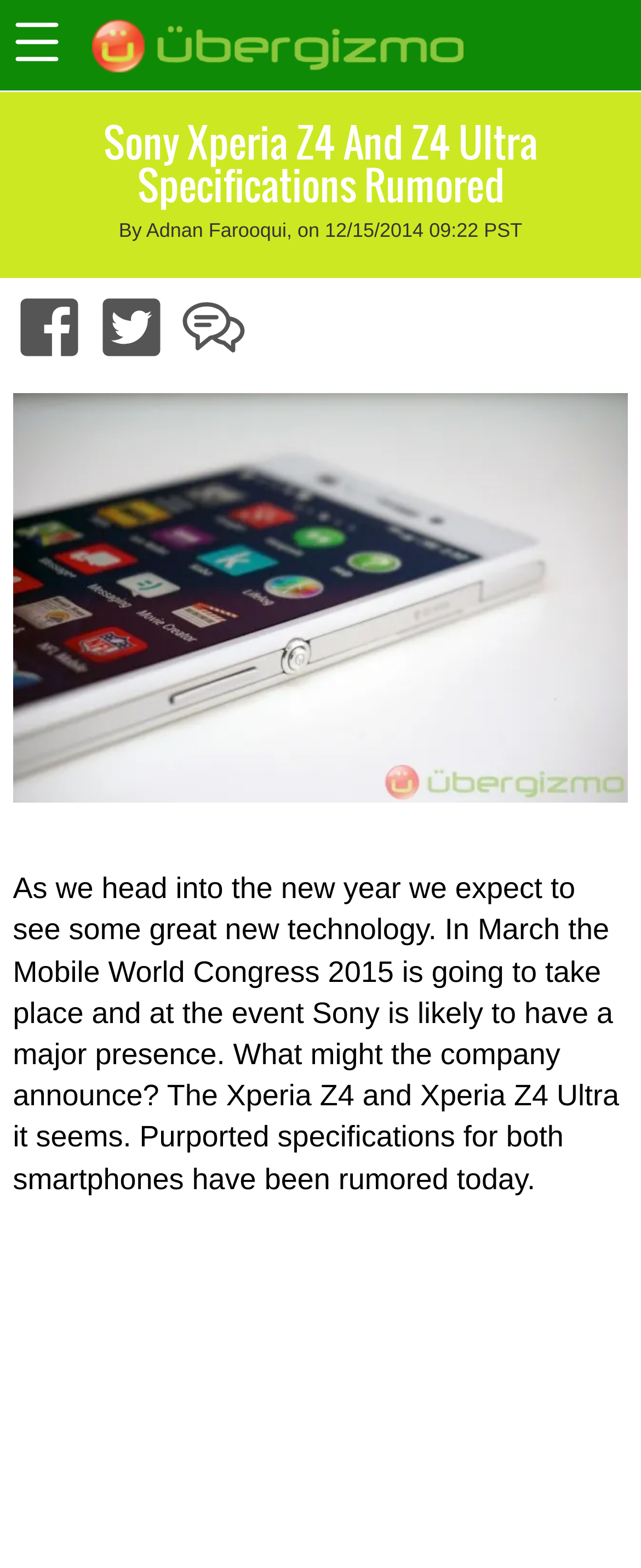What type of technology is discussed in the article?
Please provide a comprehensive answer to the question based on the webpage screenshot.

I inferred this from the content of the article, which specifically mentions the Sony Xperia Z4 and Z4 Ultra smartphones, indicating that the article is discussing mobile technology.